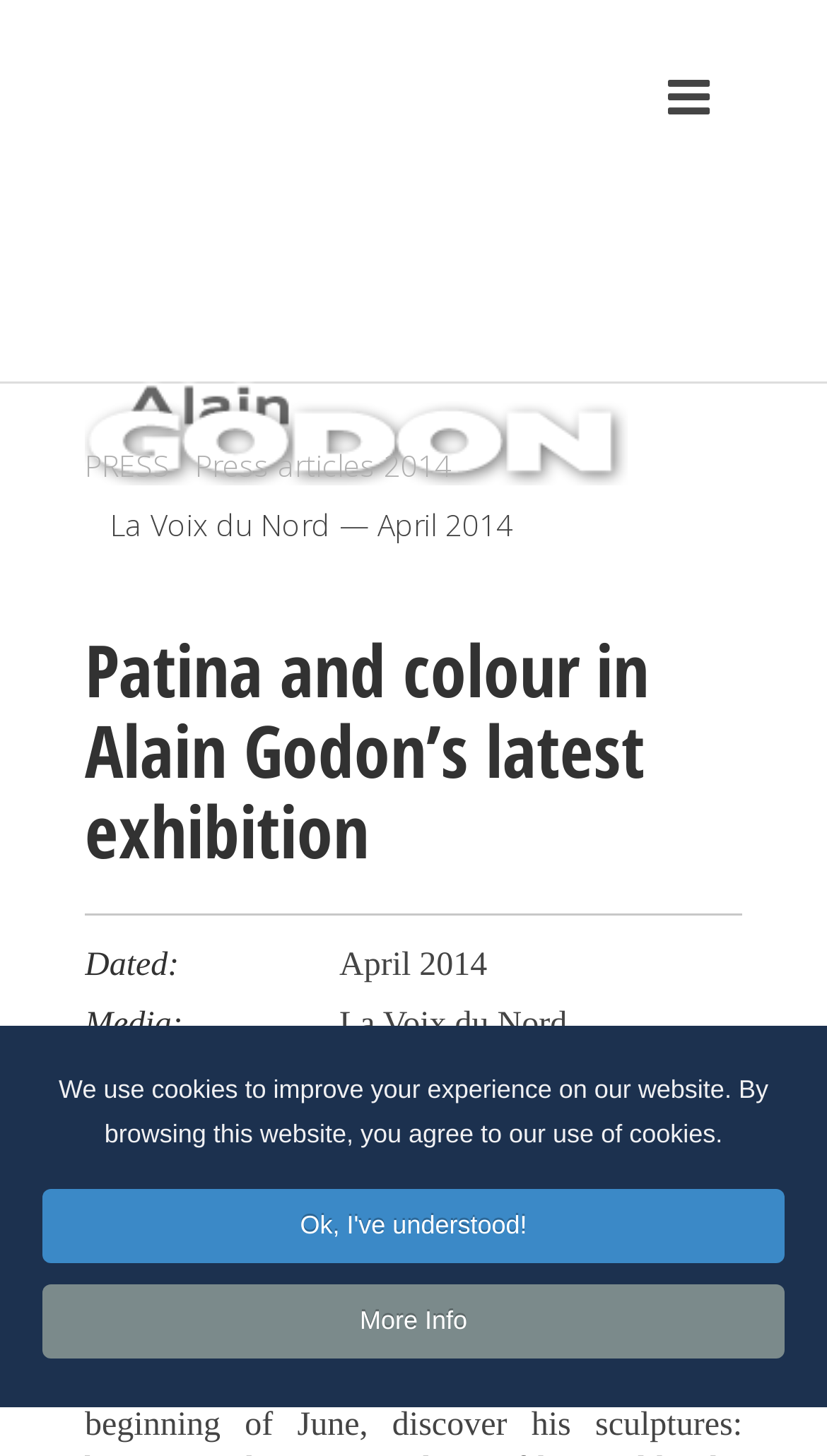Provide a comprehensive caption for the webpage.

The webpage appears to be an article page, specifically a press article published in La Voix du Nord in April 2014. At the top-left corner, there is a small logo of Alain Godon, accompanied by the text "PRESS" and a link to "Press articles 2014". 

Below the logo, there is a heading that reads "Patina and colour in Alain Godon’s latest exhibition". This heading spans almost the entire width of the page. 

Further down, there is a section that displays the article's metadata, including the date "April 2014" and the media source "La Voix du Nord". 

The main content of the article is headed by "Le Touquet : Patina and colour in Alain Godon’s latest exhibition", which is positioned near the middle of the page. 

At the bottom of the page, there is a notification about the use of cookies on the website, along with two links: "Ok, I've understood!" and "More Info".